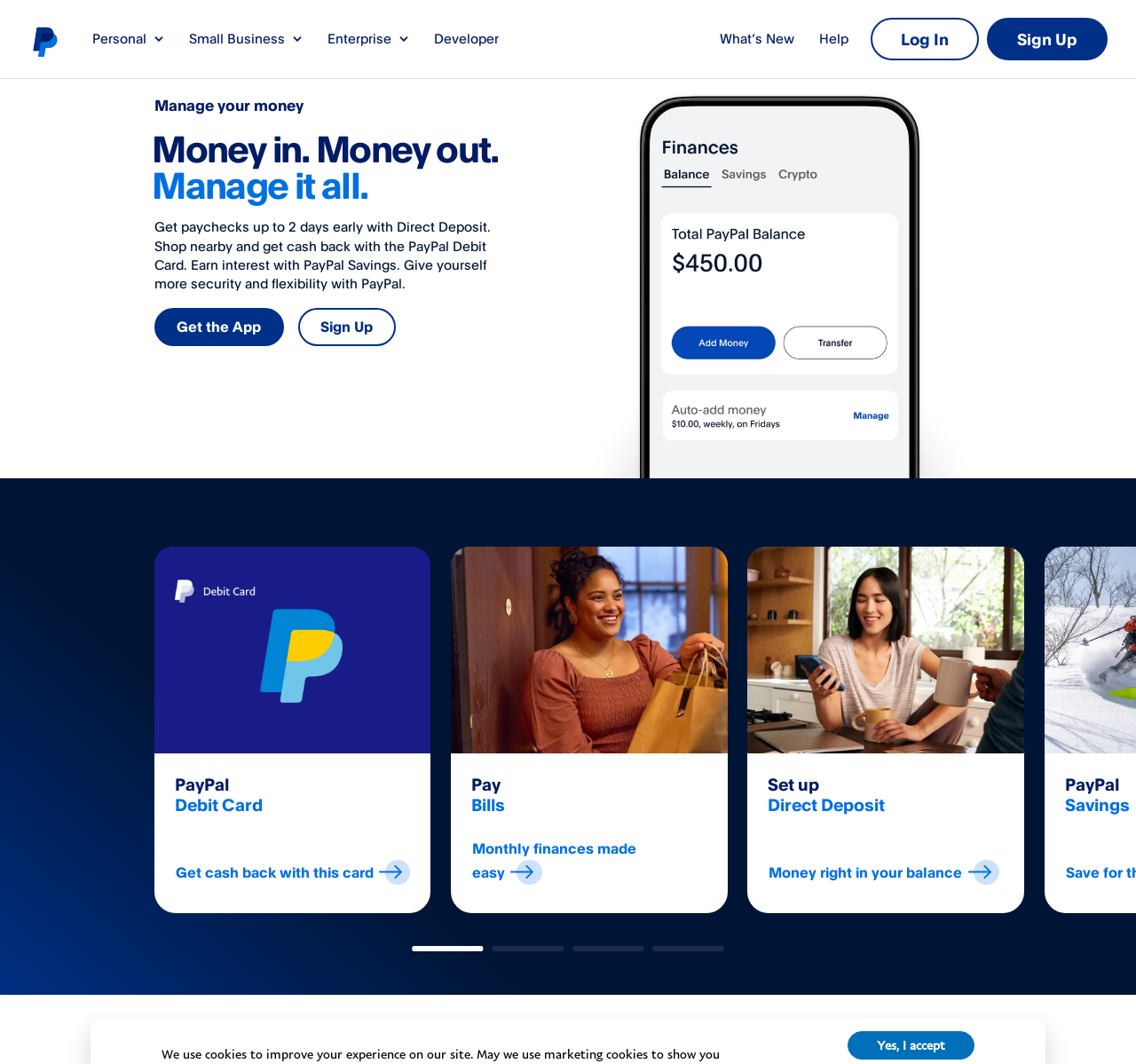Highlight the bounding box coordinates of the element you need to click to perform the following instruction: "Click on the 'Teacher Pages' link."

None